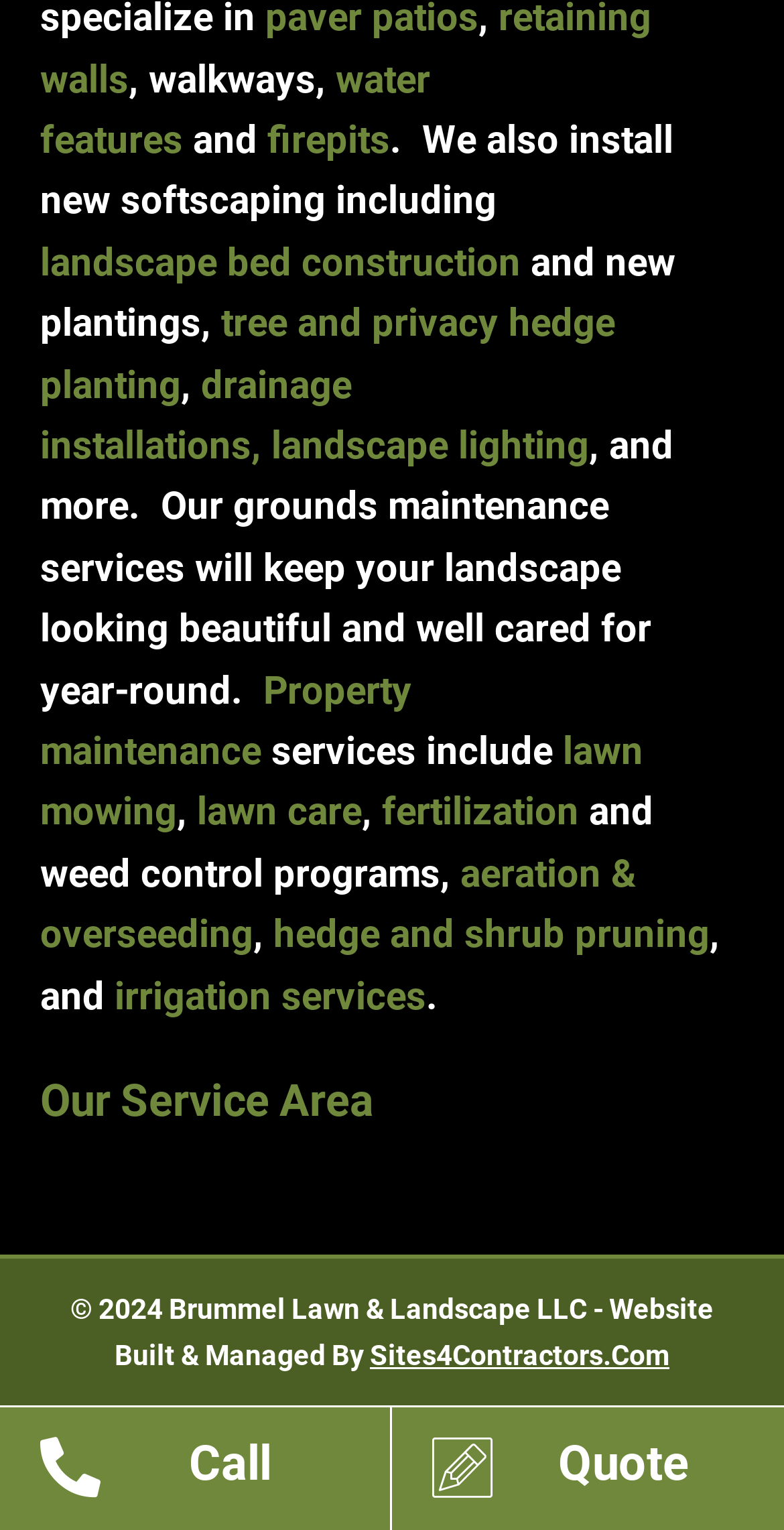Locate the bounding box coordinates of the clickable region necessary to complete the following instruction: "Explore property maintenance services". Provide the coordinates in the format of four float numbers between 0 and 1, i.e., [left, top, right, bottom].

[0.051, 0.436, 0.526, 0.506]